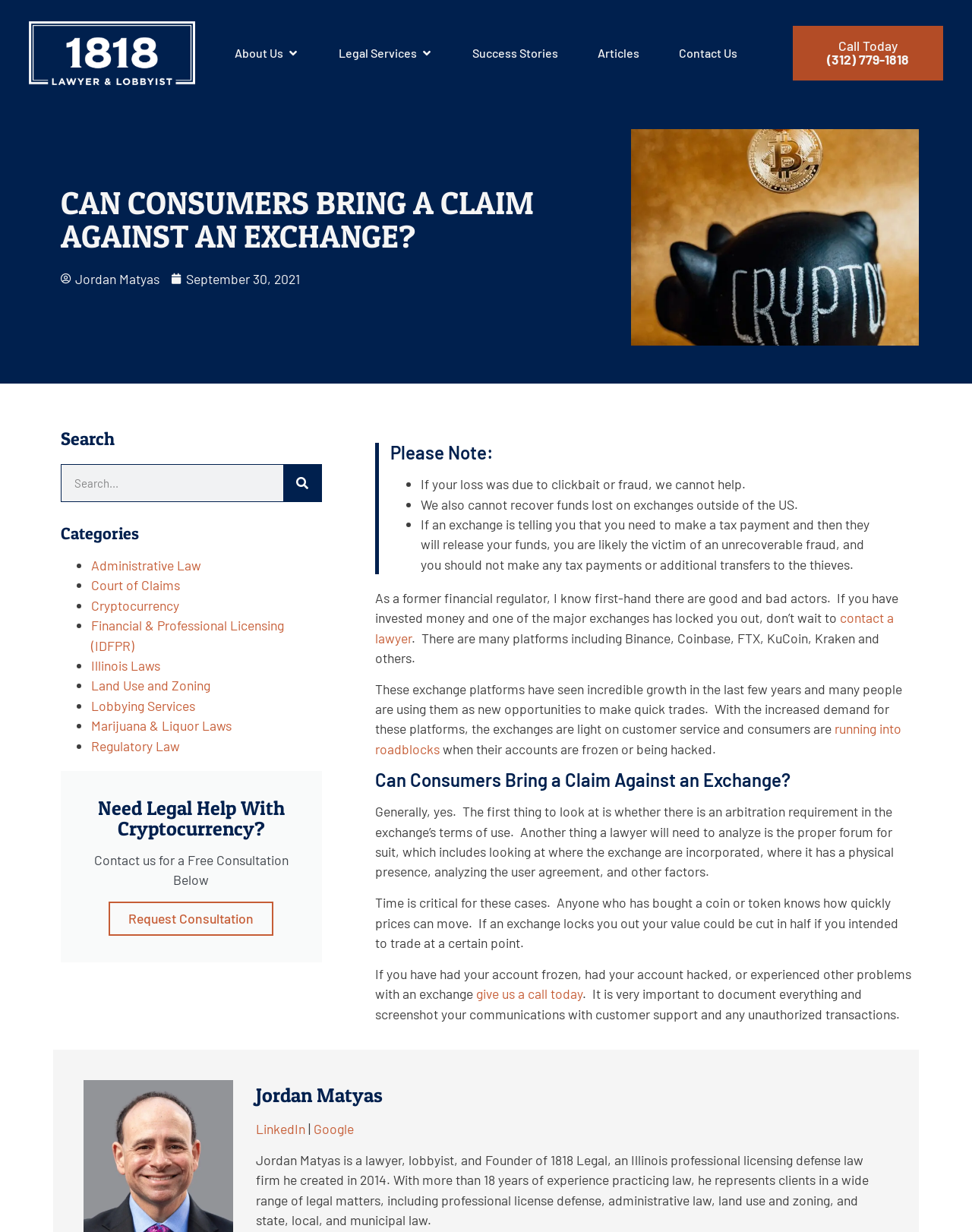Please locate the bounding box coordinates of the element that should be clicked to complete the given instruction: "Contact 1818 Legal today".

[0.815, 0.021, 0.97, 0.065]